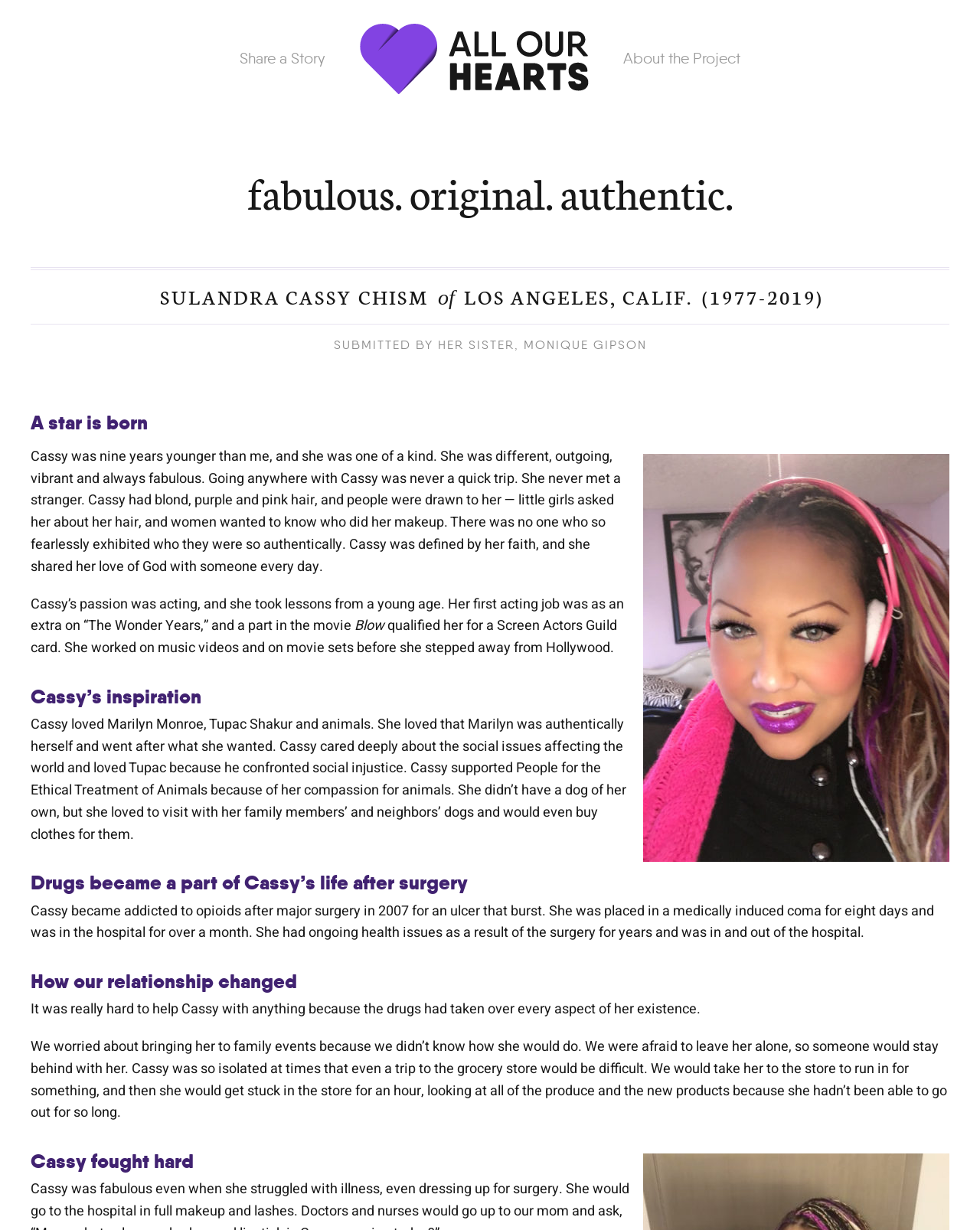Respond to the question below with a single word or phrase:
What was the impact of drugs on Cassy's life?

Took over every aspect of her existence